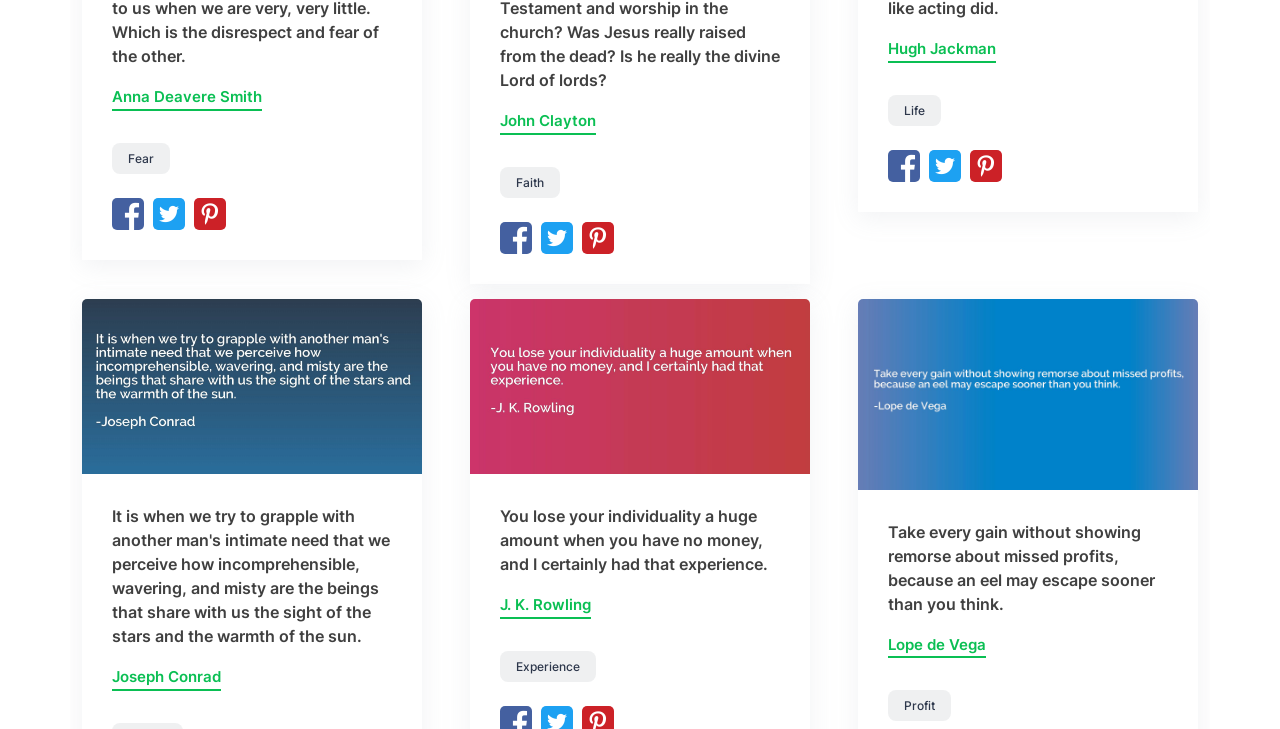Bounding box coordinates must be specified in the format (top-left x, top-left y, bottom-right x, bottom-right y). All values should be floating point numbers between 0 and 1. What are the bounding box coordinates of the UI element described as: Anna Deavere Smith

[0.088, 0.118, 0.205, 0.152]